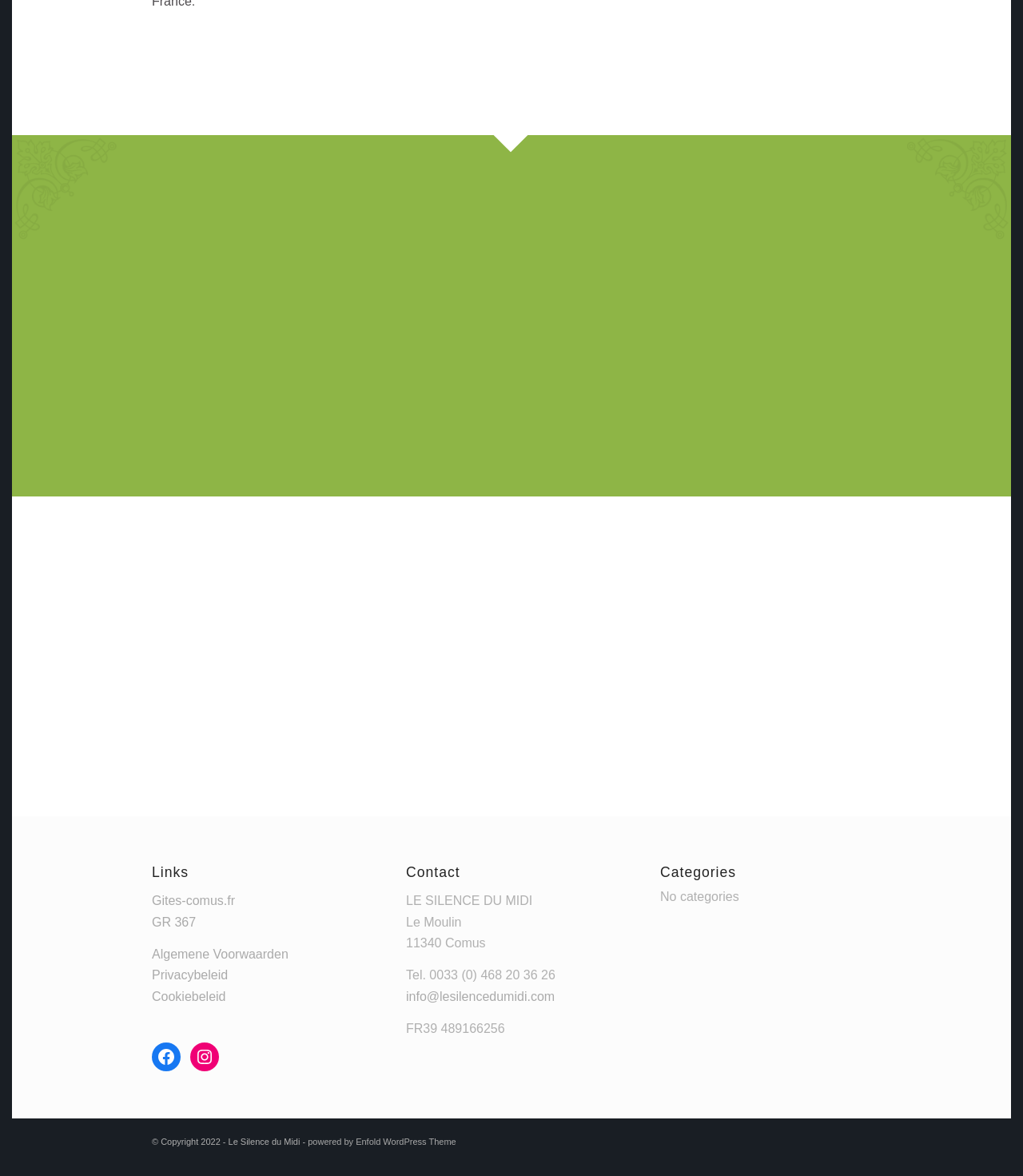Find the bounding box coordinates of the clickable area required to complete the following action: "Book your cycling vacation here".

[0.378, 0.327, 0.622, 0.372]